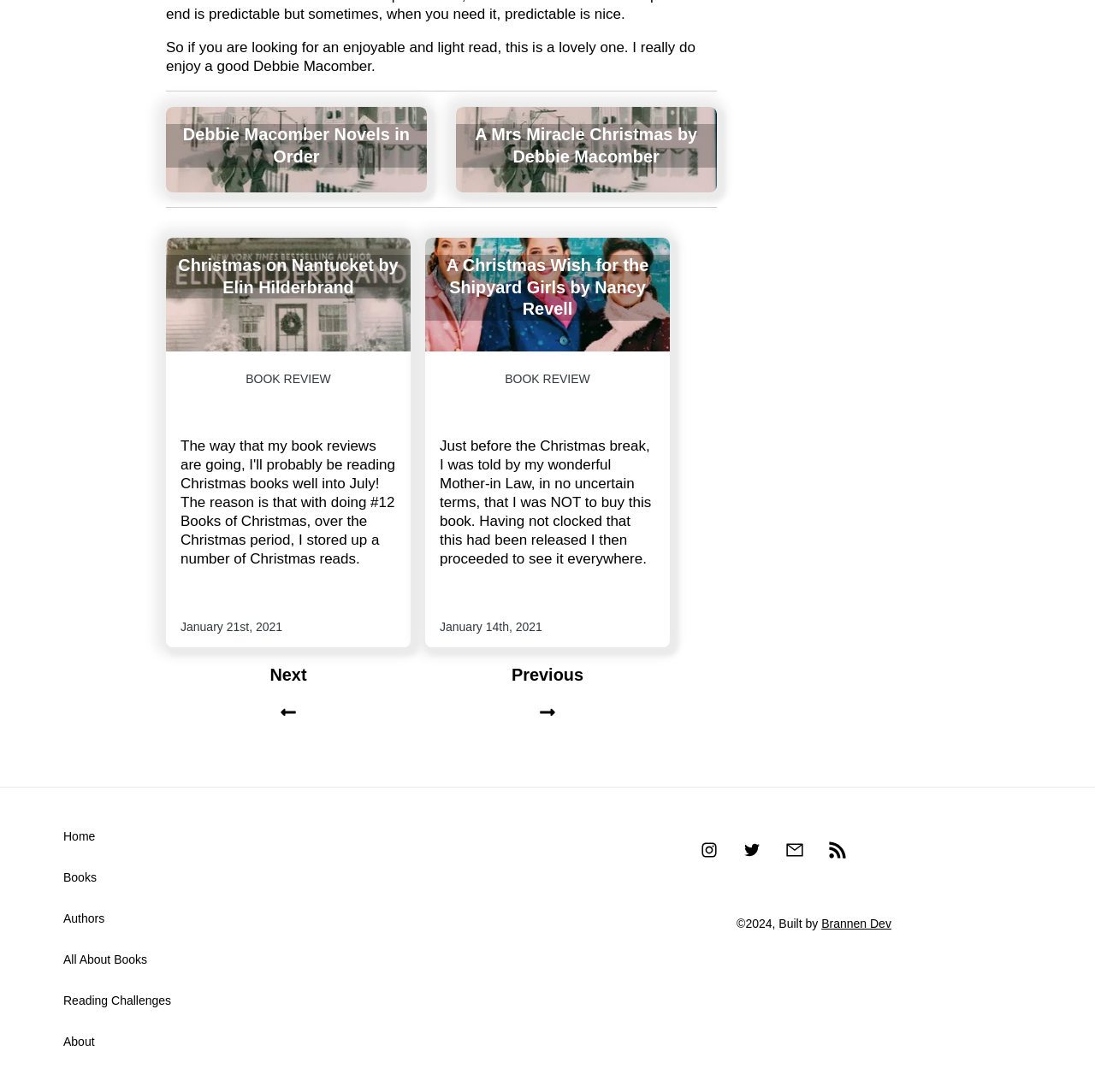Please provide the bounding box coordinates for the element that needs to be clicked to perform the instruction: "View the 'Christmas on Nantucket' book review". The coordinates must consist of four float numbers between 0 and 1, formatted as [left, top, right, bottom].

[0.152, 0.218, 0.375, 0.593]